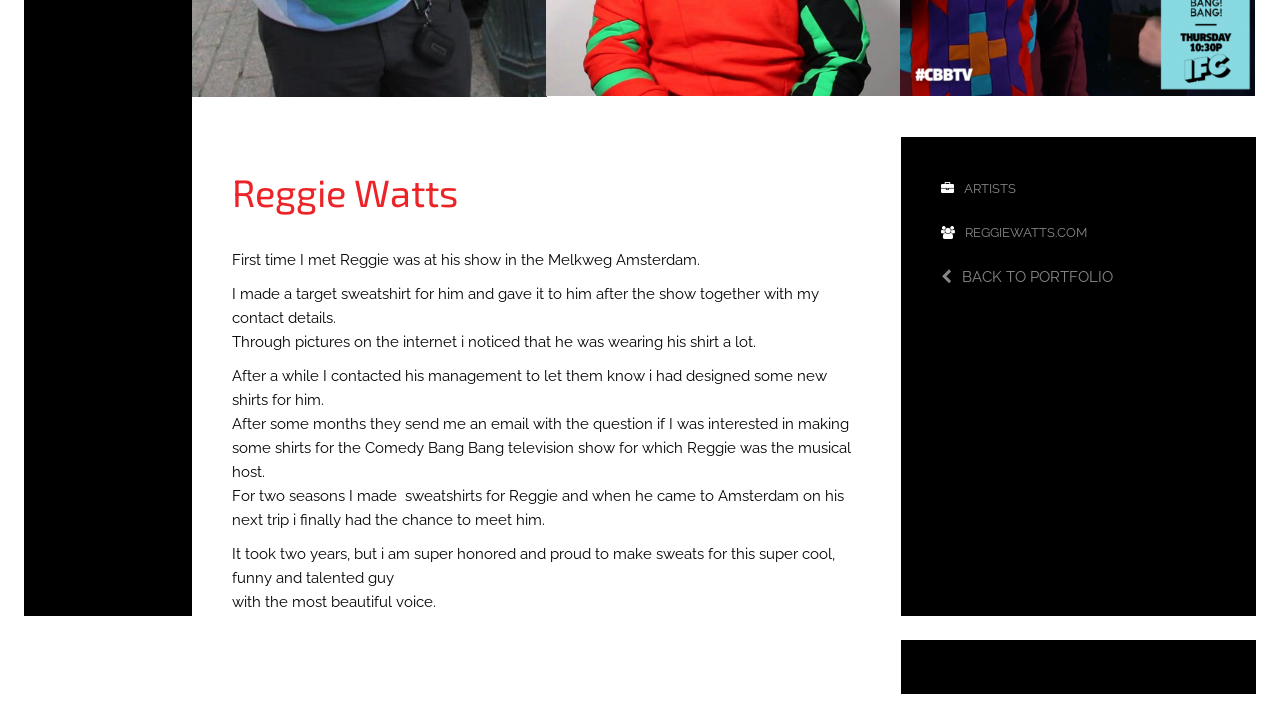Provide the bounding box coordinates of the HTML element this sentence describes: "reggiewatts.com". The bounding box coordinates consist of four float numbers between 0 and 1, i.e., [left, top, right, bottom].

[0.754, 0.313, 0.849, 0.334]